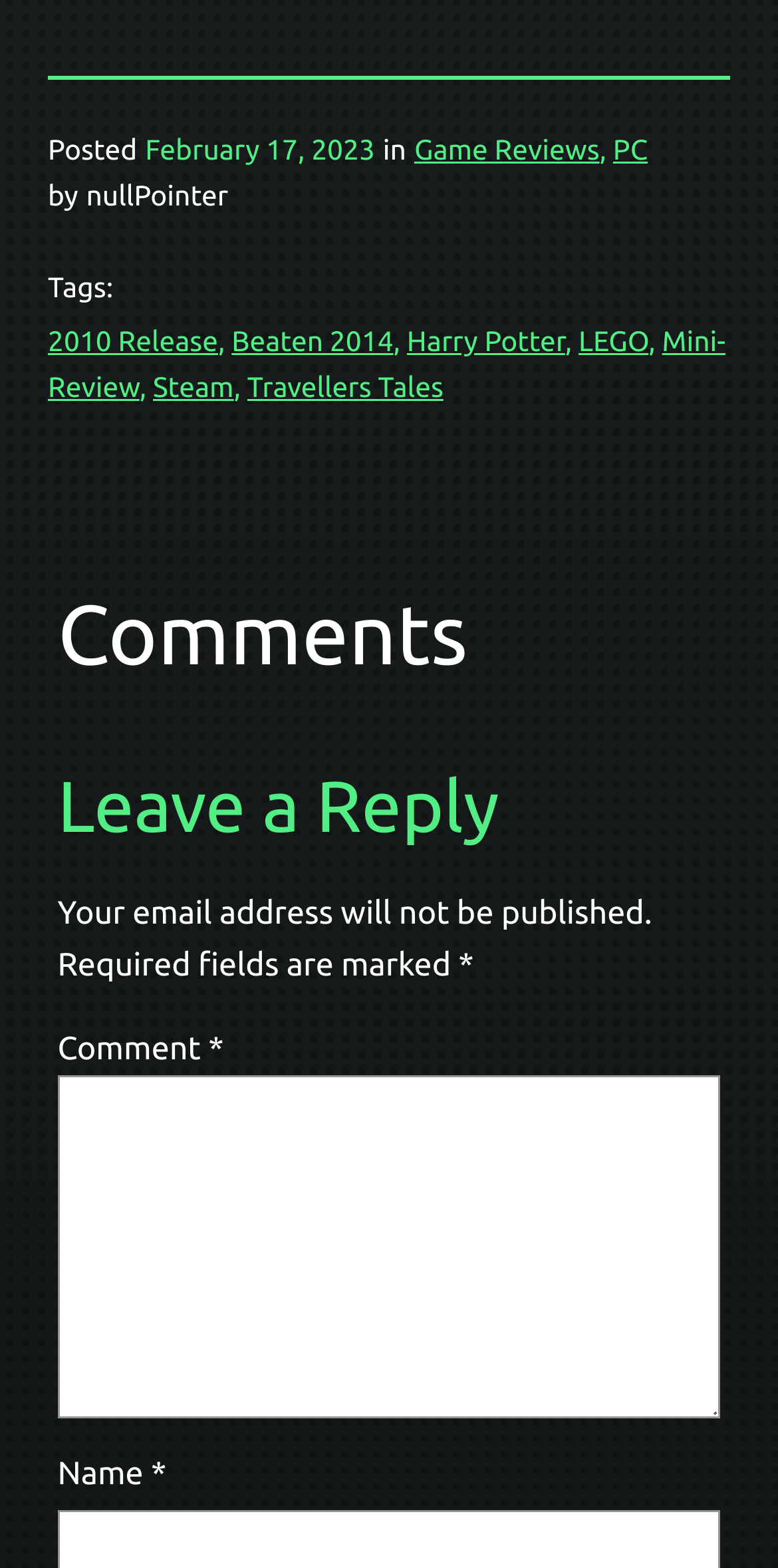Provide a short answer to the following question with just one word or phrase: What is the name of the author of the post?

nullPointer